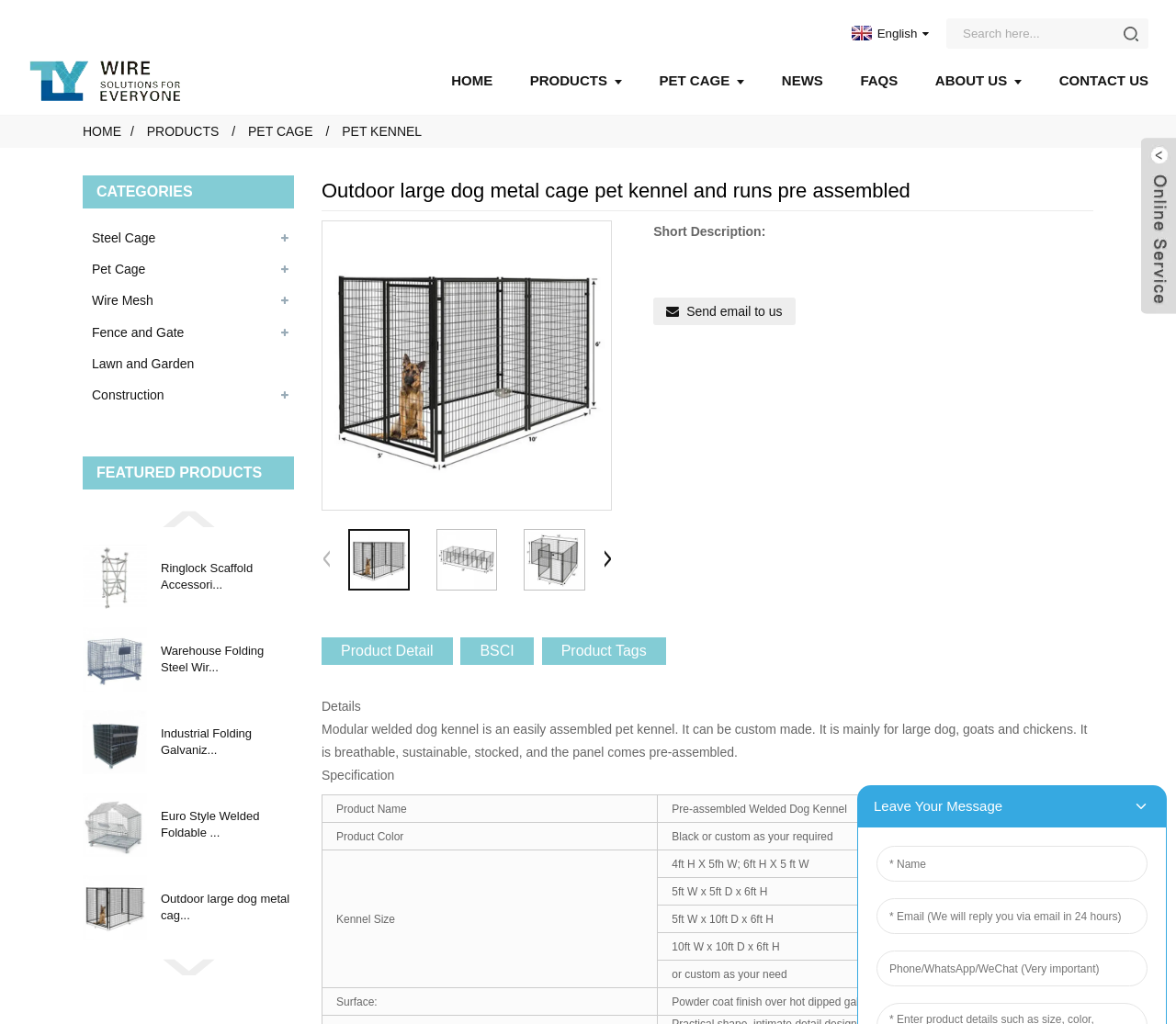What is the main material of the pet kennel?
Respond to the question with a single word or phrase according to the image.

Metal